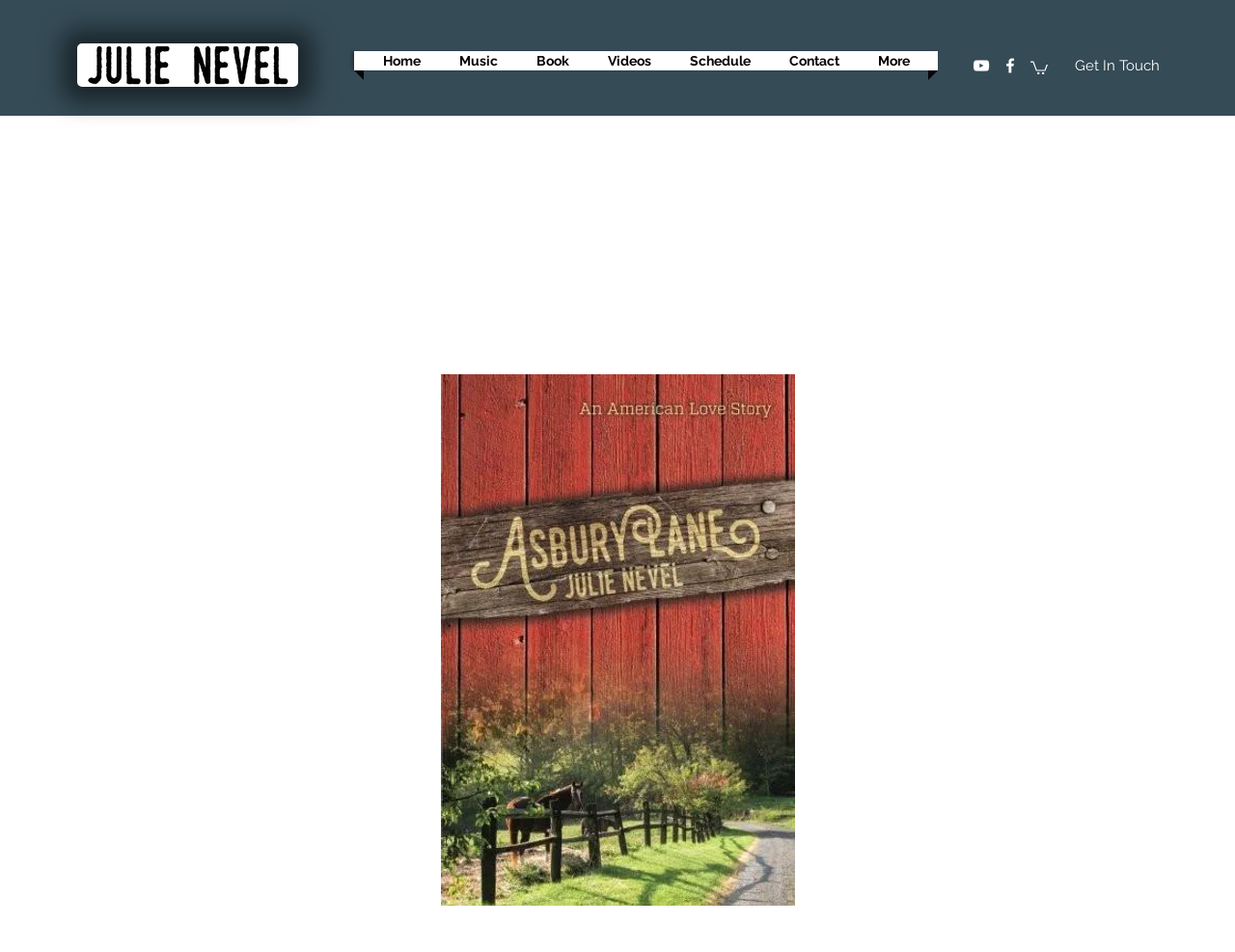Describe all visible elements and their arrangement on the webpage.

This webpage is about Julie Nevel's first book publication, "Asbury Lane: An American Love Story". At the top left corner, there is a logo of Julie Nevel, which is an image of her name. 

To the right of the logo, there is a navigation menu with seven links: "Home", "Music", "Book", "Videos", "Schedule", "Contact", and "More". These links are aligned horizontally and are positioned near the top of the page.

Below the navigation menu, there is a social bar with two links: "youtube" and "facebook", each represented by an image of the respective social media platform. These links are positioned near the top right corner of the page.

Next to the social bar, there is a button with no text, represented by an image. 

Further down the page, there is a prominent link "Get In Touch" with a header image of the book title "Asbury Lane: An American Love Story". This image takes up most of the page's width and is positioned roughly in the middle of the page.

At the very bottom of the page, there is a region dedicated to the product page, which displays information about the book, including stores where it can be purchased.